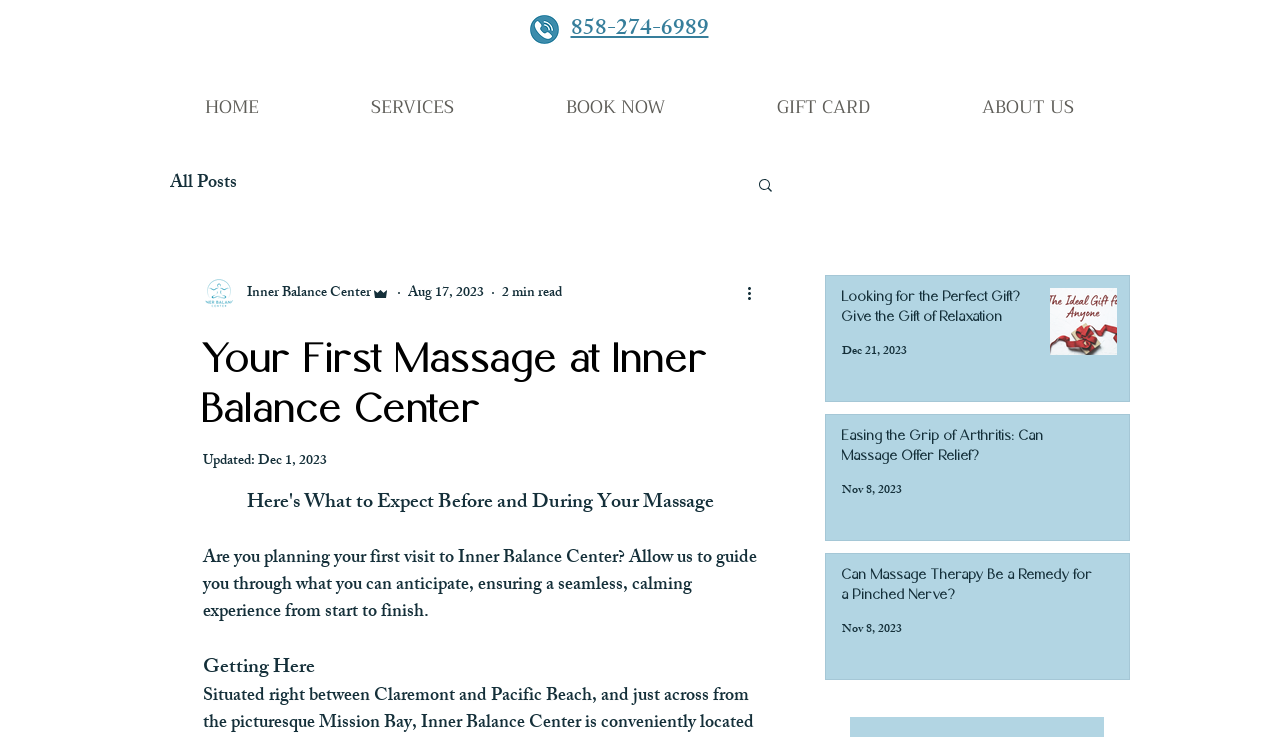Your task is to extract the text of the main heading from the webpage.

Your First Massage at Inner Balance Center